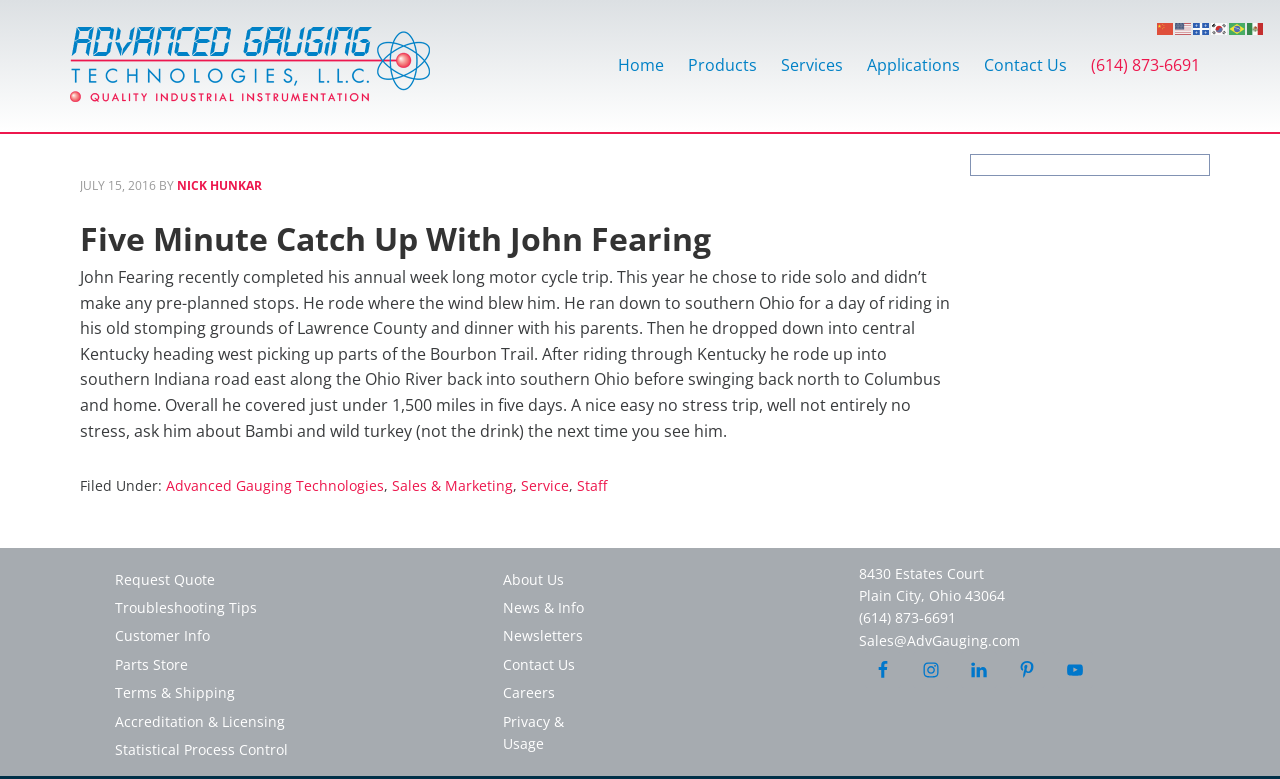Using the format (top-left x, top-left y, bottom-right x, bottom-right y), provide the bounding box coordinates for the described UI element. All values should be floating point numbers between 0 and 1: Careers

[0.393, 0.877, 0.433, 0.901]